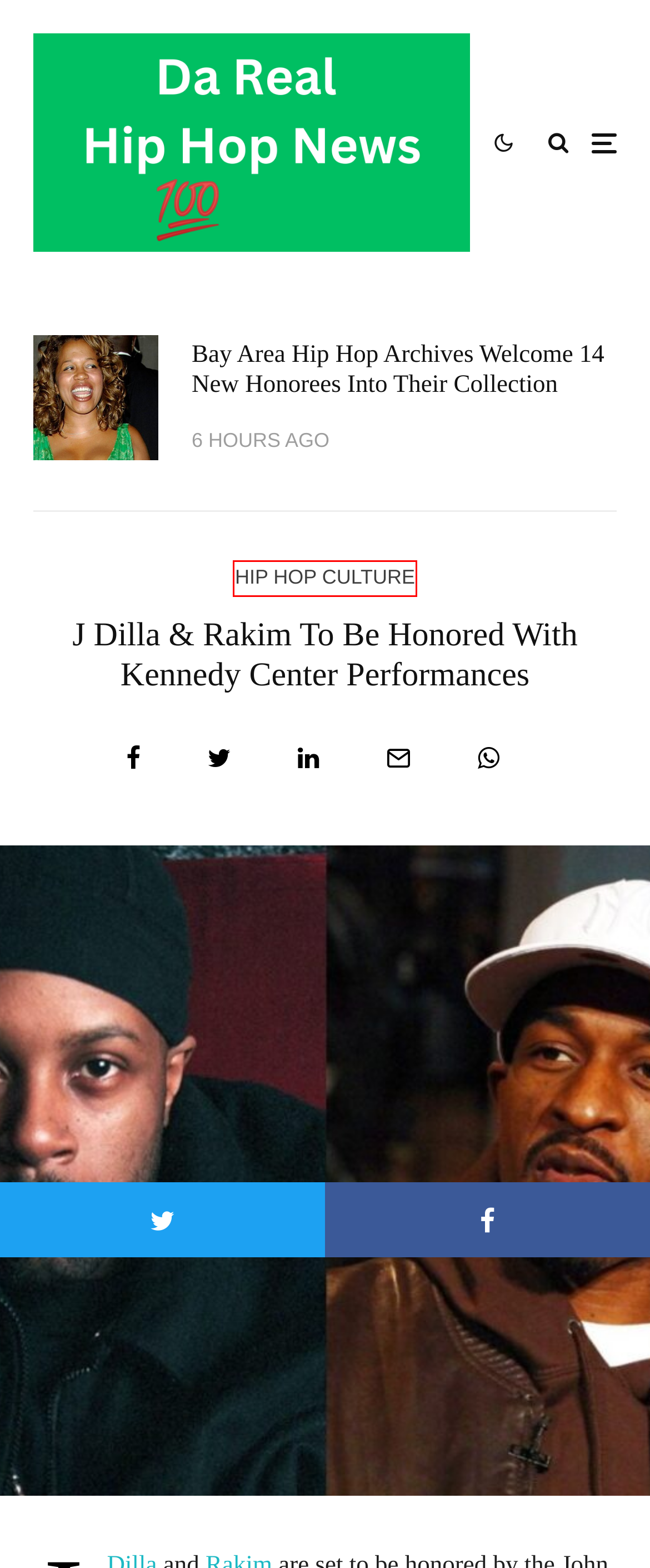Examine the screenshot of a webpage with a red bounding box around a UI element. Your task is to identify the webpage description that best corresponds to the new webpage after clicking the specified element. The given options are:
A. Street Thotz – DA REAL HIP HOP NEWS
B. Busta Rhymes | Albums, Songs, News, and Videos | HipHopDX
C. Hip Hop Dance – DA REAL HIP HOP NEWS
D. Did Kendrick Lamar beat Drake? Full beef timeline unraveled – DA REAL HIP HOP NEWS
E. Da Graffiti – DA REAL HIP HOP NEWS
F. Prison Hip Hop – DA REAL HIP HOP NEWS
G. Hip Hop Culture – DA REAL HIP HOP NEWS
H. Bay Area Hip Hop Archives Welcome 14 New Honorees Into Their Collection – DA REAL HIP HOP NEWS

G